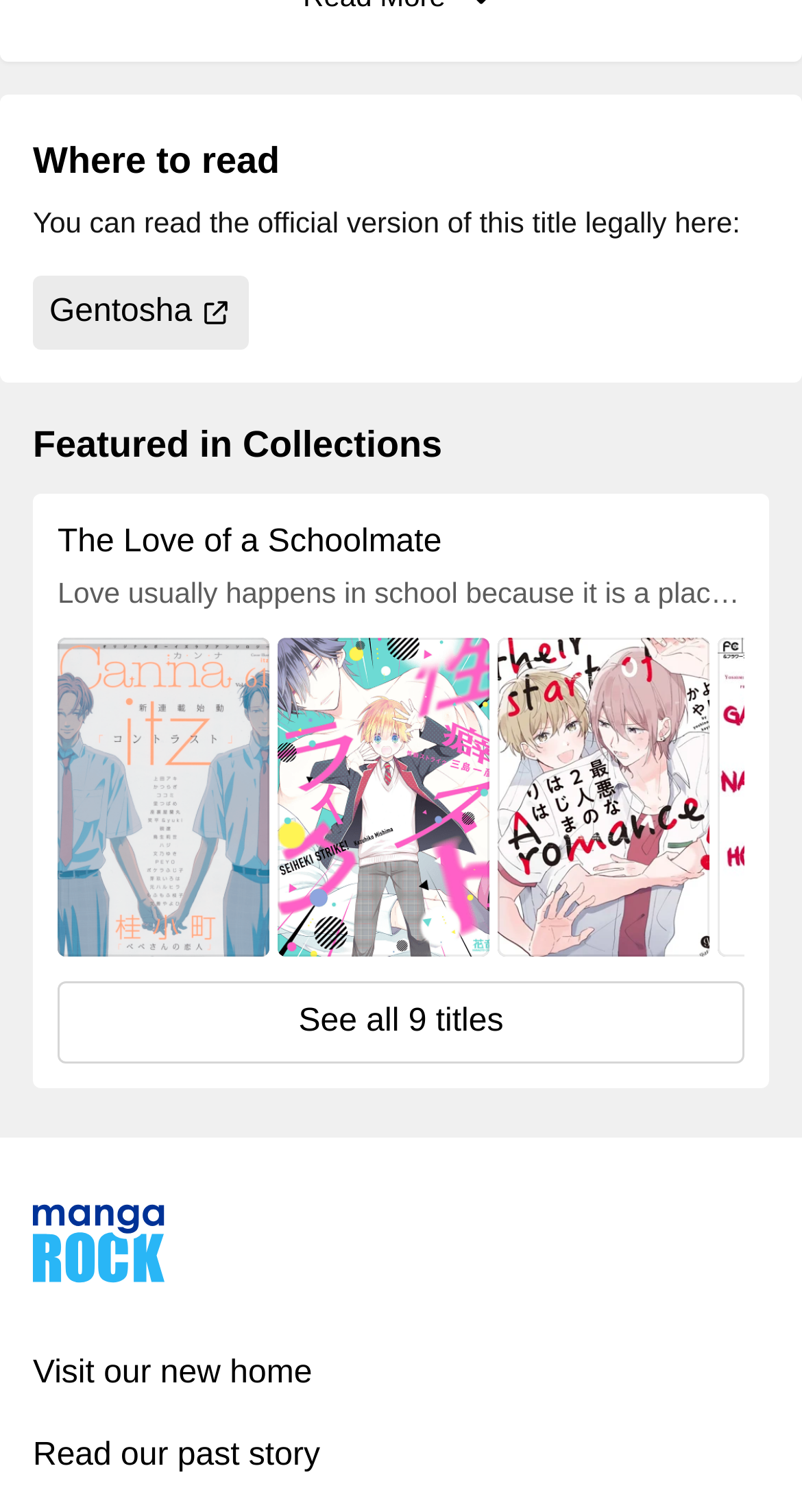How many images are on this page?
Please provide a full and detailed response to the question.

I counted the number of image elements on the page, which are [173], [176], and [179], all of which are linked to 'img' and have a bounding box with coordinates indicating their position on the page.